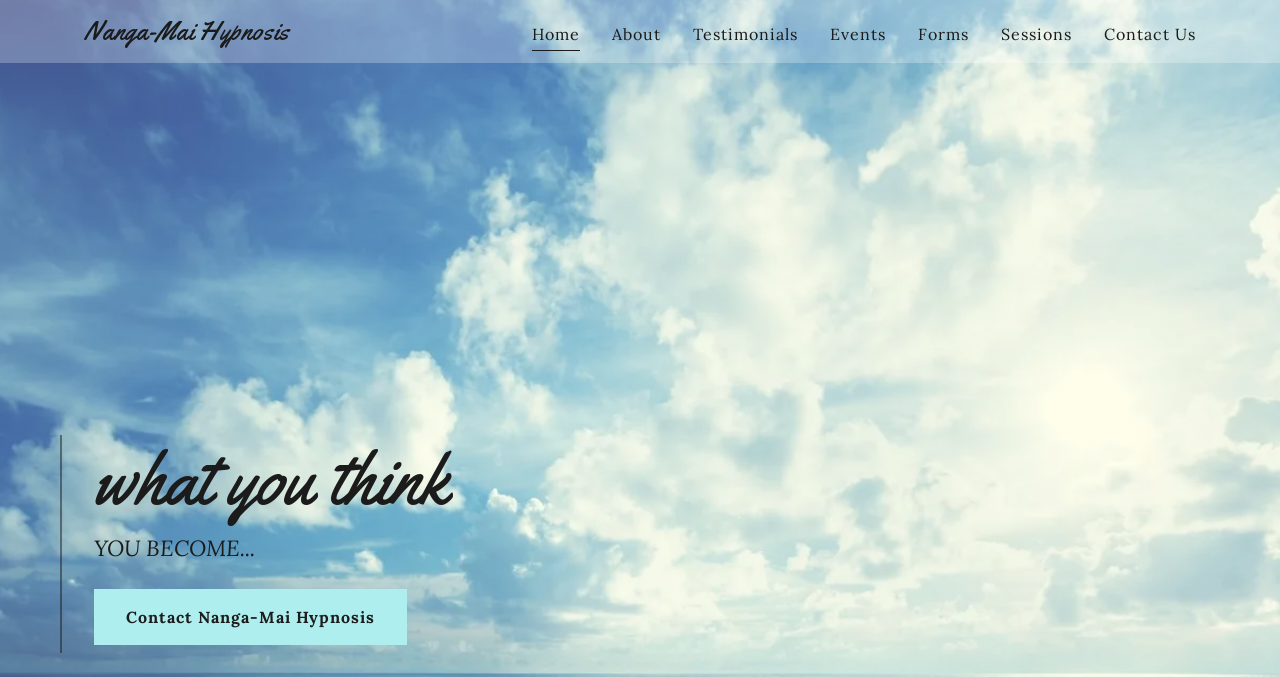Could you find the bounding box coordinates of the clickable area to complete this instruction: "visit 'About'"?

[0.473, 0.024, 0.521, 0.077]